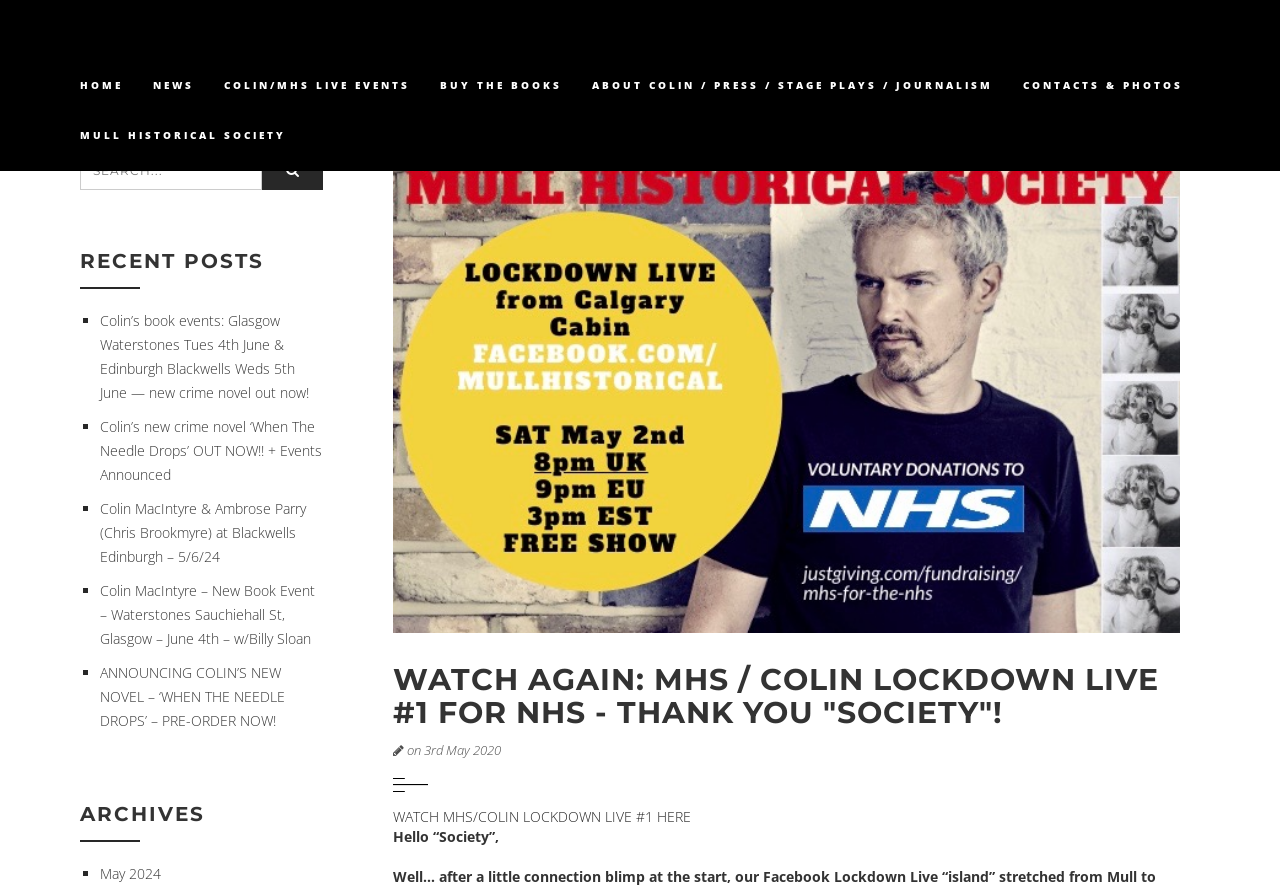Based on the image, give a detailed response to the question: What is the purpose of the search bar?

I identified a search bar on the webpage, which is typically used to search for specific content within a website. The presence of a textbox and a search button suggests that the purpose of the search bar is to search the website.